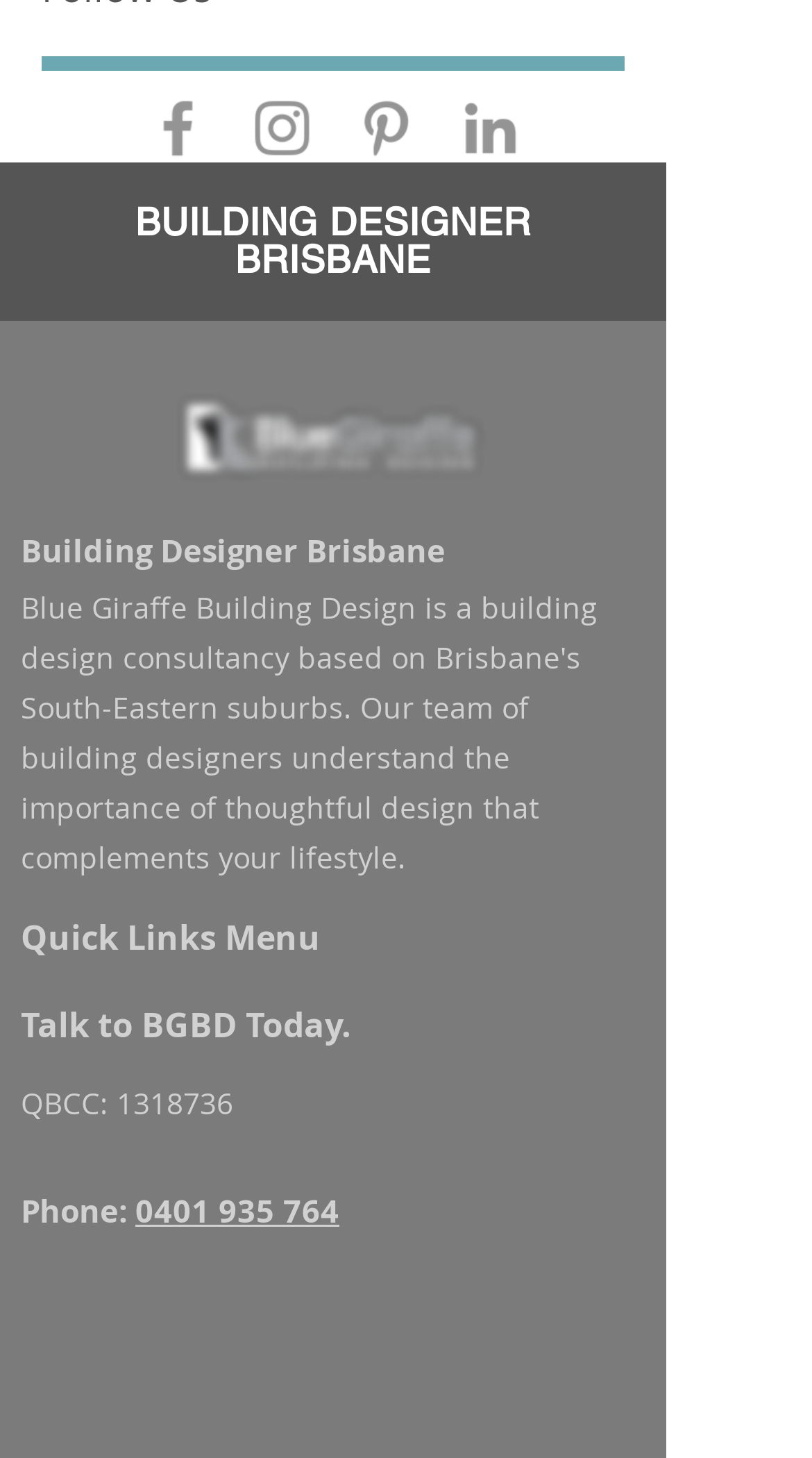Carefully examine the image and provide an in-depth answer to the question: How many social media links are there?

I counted the social media links in the social bar section at the top and bottom of the webpage, and there are 4 links in each section, making a total of 8 social media links.